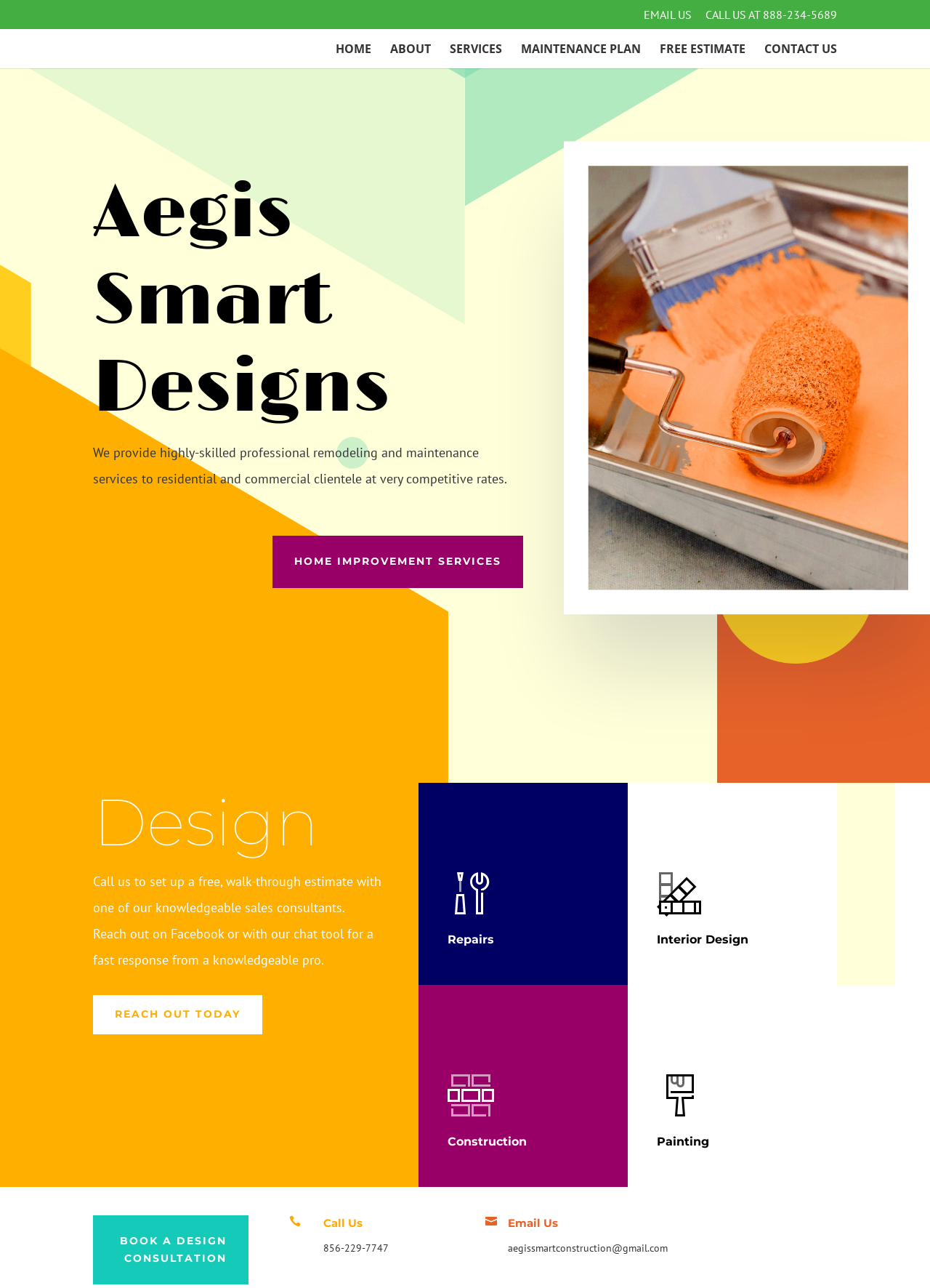Please answer the following question as detailed as possible based on the image: 
What is the company's email address?

I found the company's email address by looking at the 'Email Us' section, where it is listed as aegissmartconstruction@gmail.com.